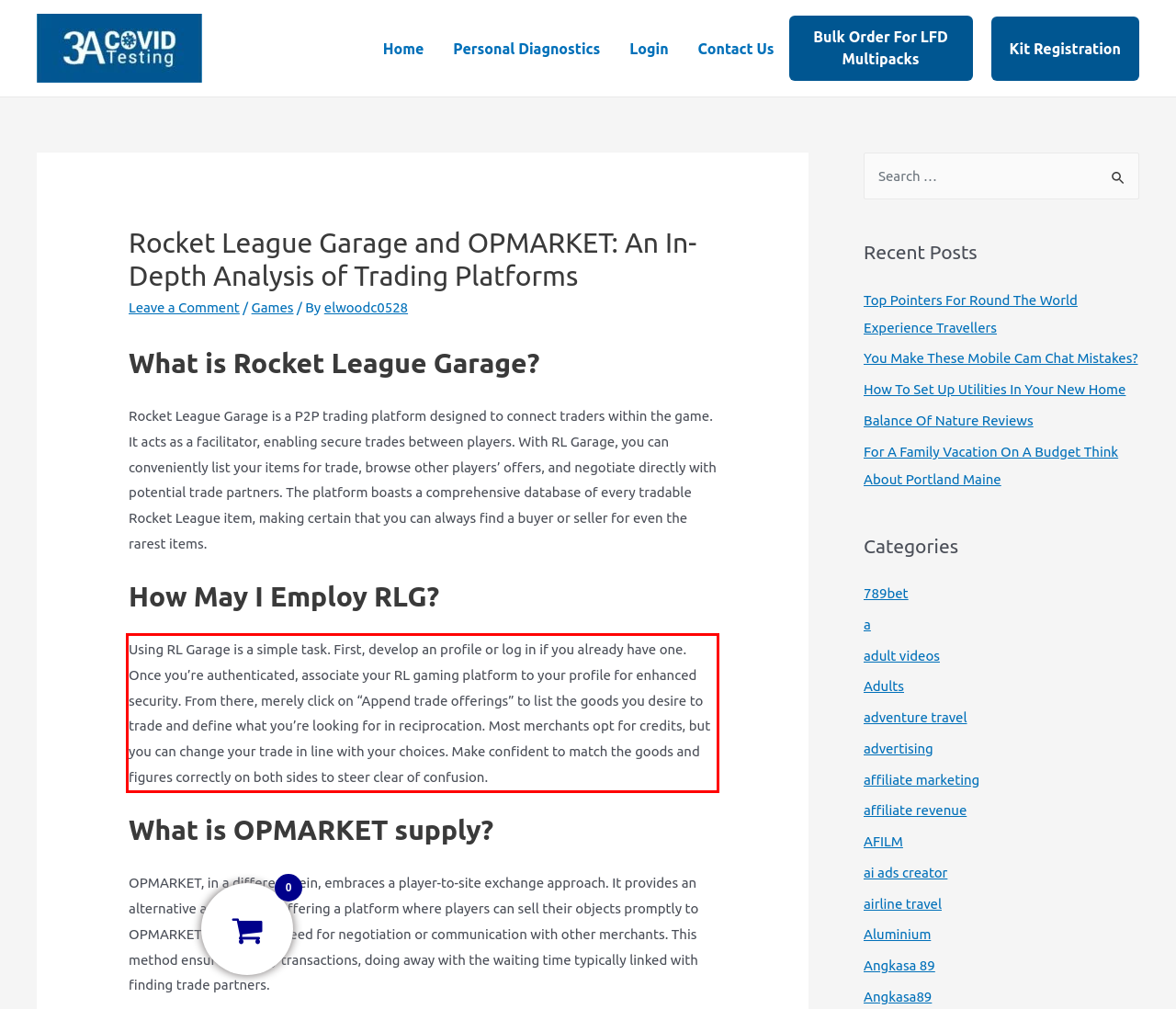Using the webpage screenshot, recognize and capture the text within the red bounding box.

Using RL Garage is a simple task. First, develop an profile or log in if you already have one. Once you’re authenticated, associate your RL gaming platform to your profile for enhanced security. From there, merely click on “Append trade offerings” to list the goods you desire to trade and define what you’re looking for in reciprocation. Most merchants opt for credits, but you can change your trade in line with your choices. Make confident to match the goods and figures correctly on both sides to steer clear of confusion.